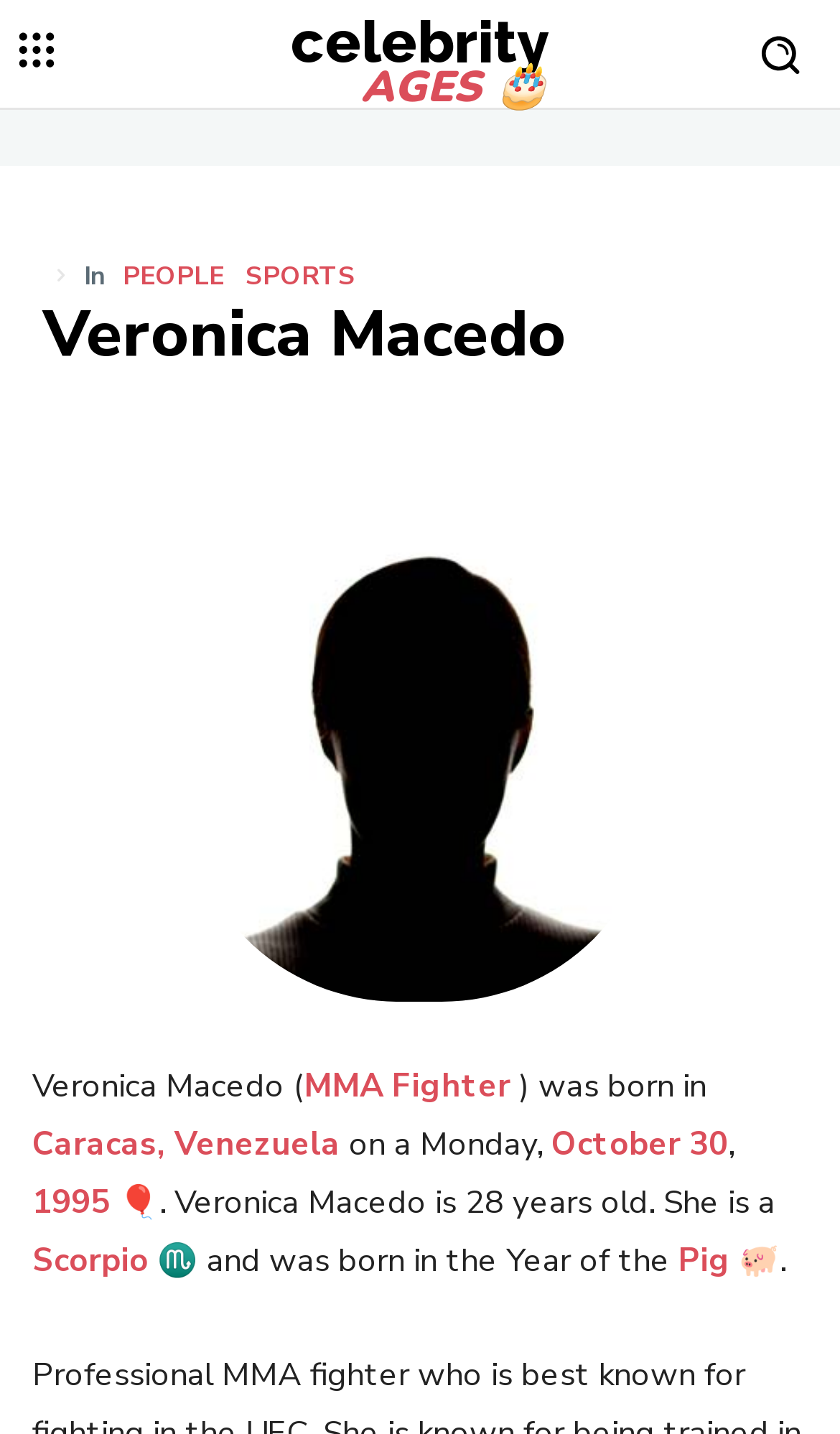Given the element description: "1995", predict the bounding box coordinates of this UI element. The coordinates must be four float numbers between 0 and 1, given as [left, top, right, bottom].

[0.038, 0.823, 0.131, 0.853]